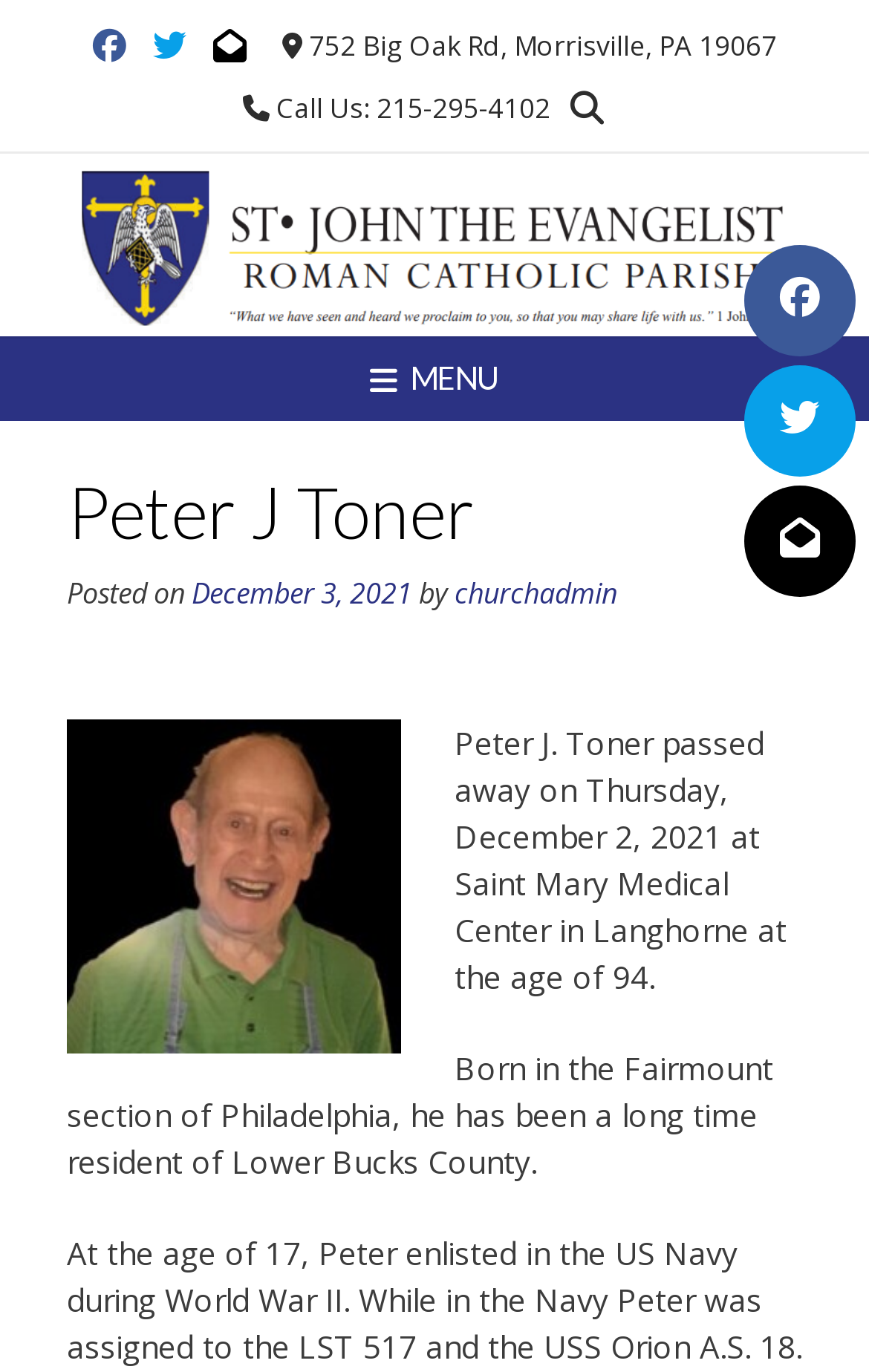Please identify the bounding box coordinates of the element I should click to complete this instruction: 'Call the phone number'. The coordinates should be given as four float numbers between 0 and 1, like this: [left, top, right, bottom].

[0.31, 0.065, 0.633, 0.093]